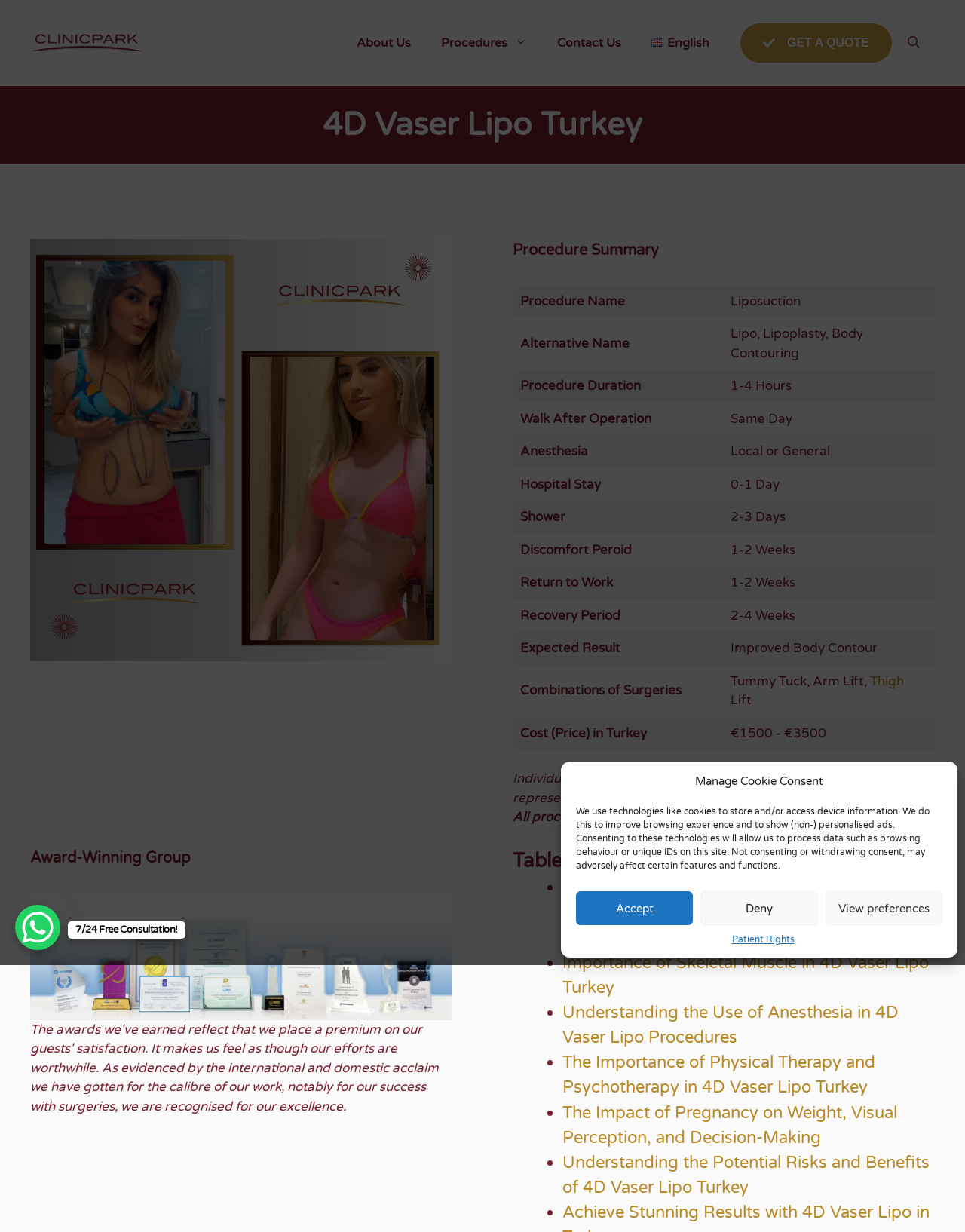Based on the element description, predict the bounding box coordinates (top-left x, top-left y, bottom-right x, bottom-right y) for the UI element in the screenshot: Thigh

[0.902, 0.546, 0.937, 0.559]